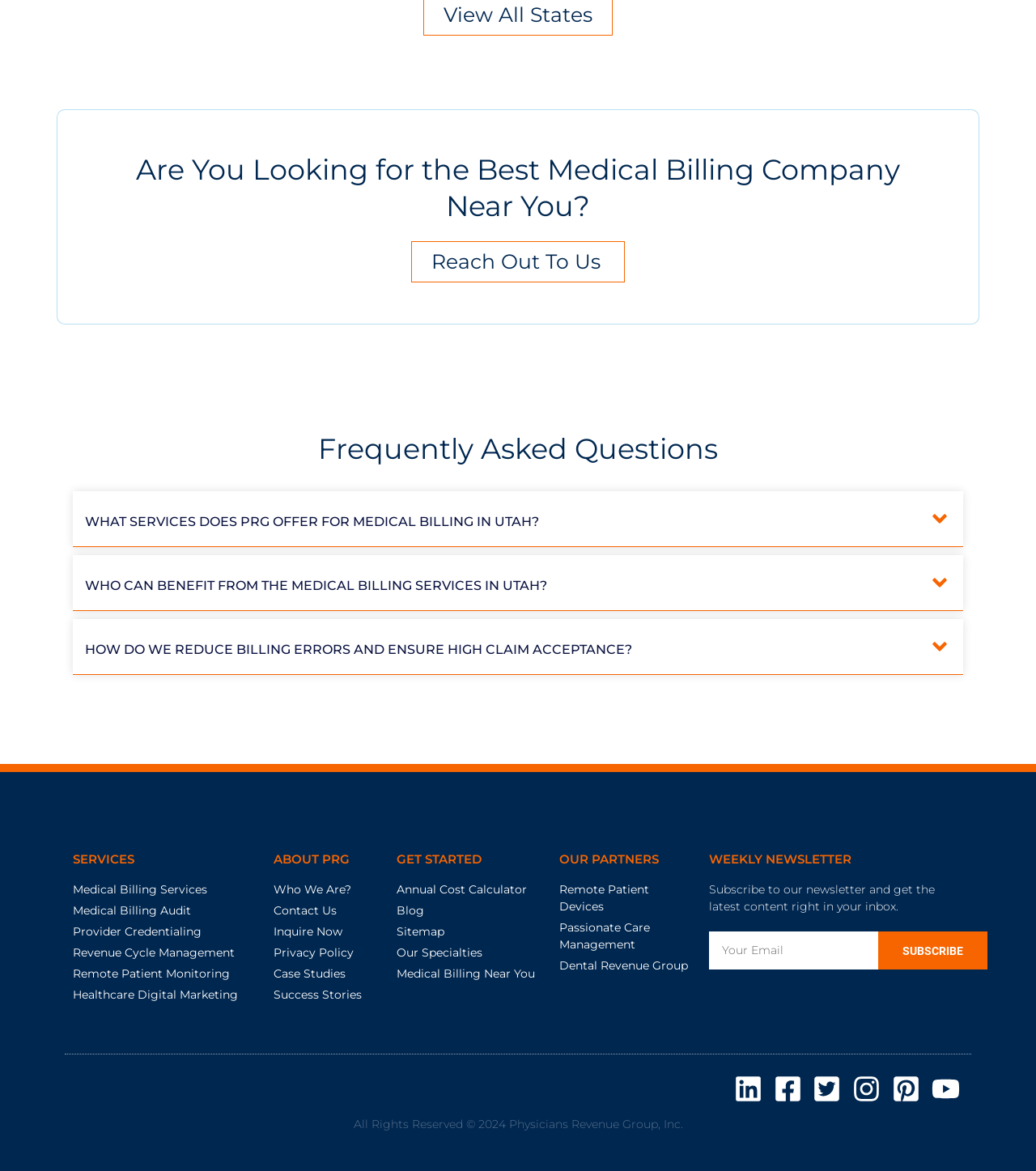What are the social media platforms linked on this webpage?
Please interpret the details in the image and answer the question thoroughly.

The webpage has links to social media platforms at the bottom, which are LinkedIn (L), Facebook (F), Twitter (T), Instagram (I), Pinterest (P), and YouTube (Y).